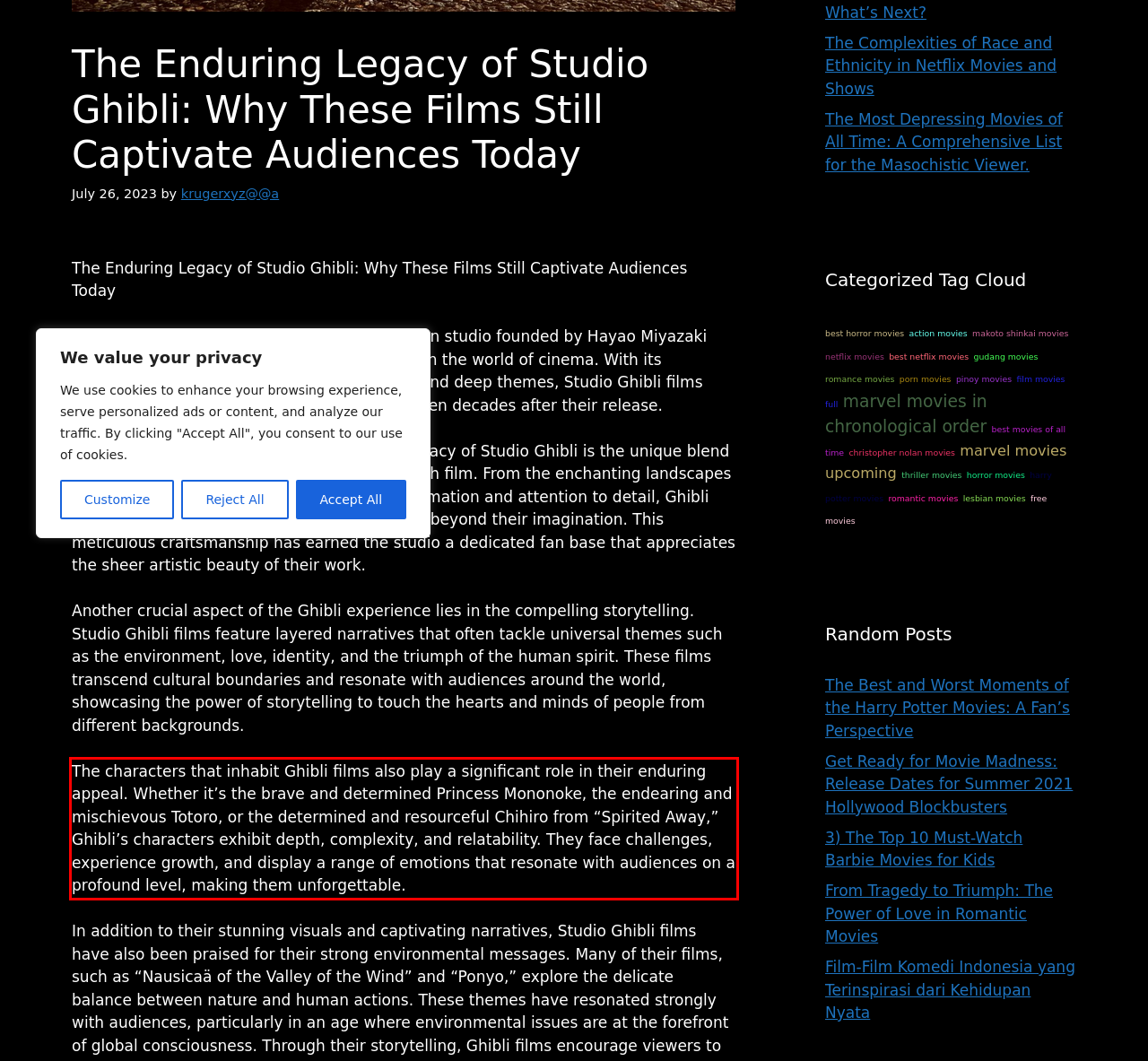Please perform OCR on the text within the red rectangle in the webpage screenshot and return the text content.

The characters that inhabit Ghibli films also play a significant role in their enduring appeal. Whether it’s the brave and determined Princess Mononoke, the endearing and mischievous Totoro, or the determined and resourceful Chihiro from “Spirited Away,” Ghibli’s characters exhibit depth, complexity, and relatability. They face challenges, experience growth, and display a range of emotions that resonate with audiences on a profound level, making them unforgettable.